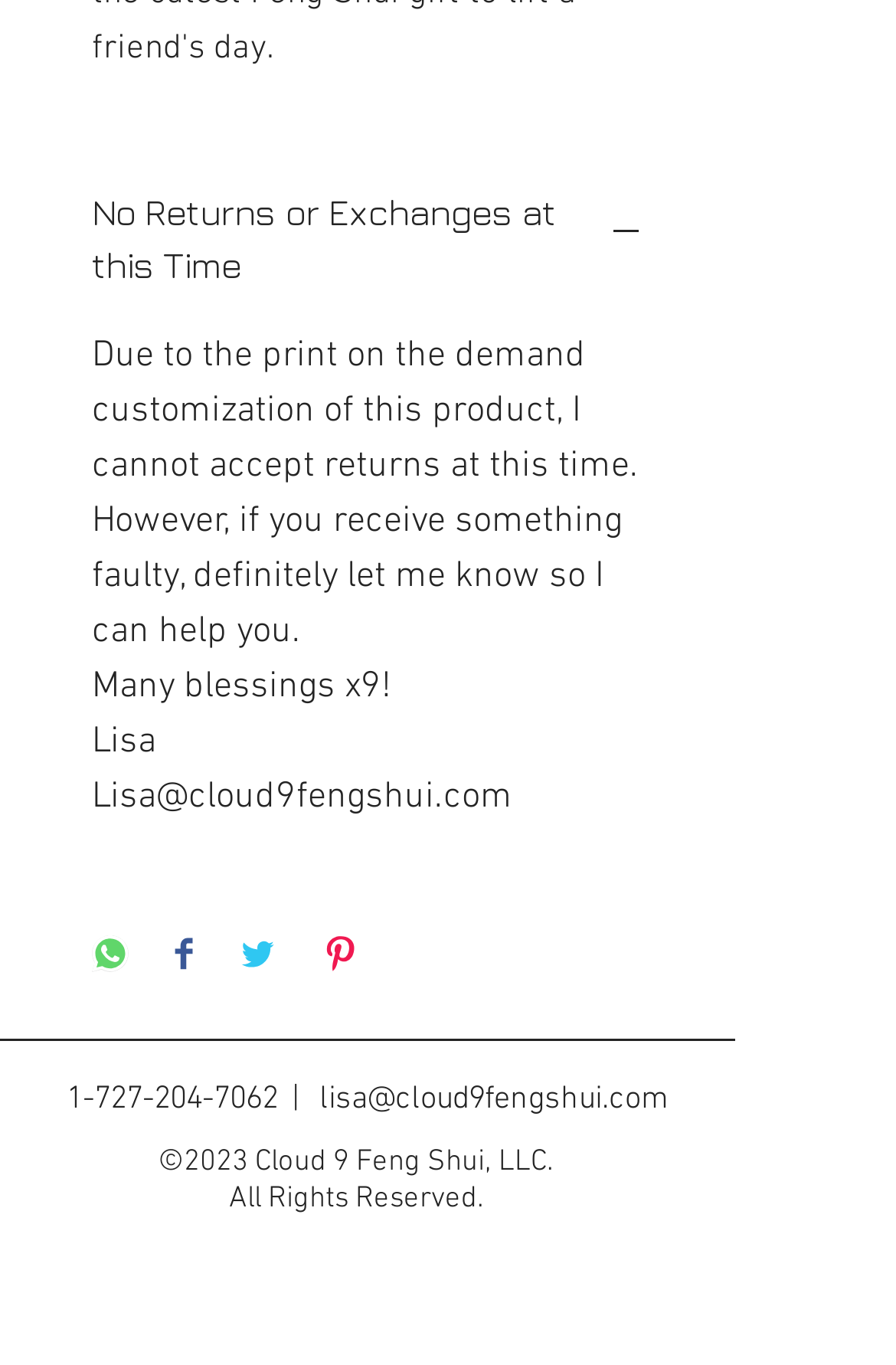From the webpage screenshot, predict the bounding box of the UI element that matches this description: "aria-label="Energy Upgrade Feng Shui Tips"".

[0.041, 0.919, 0.131, 0.978]